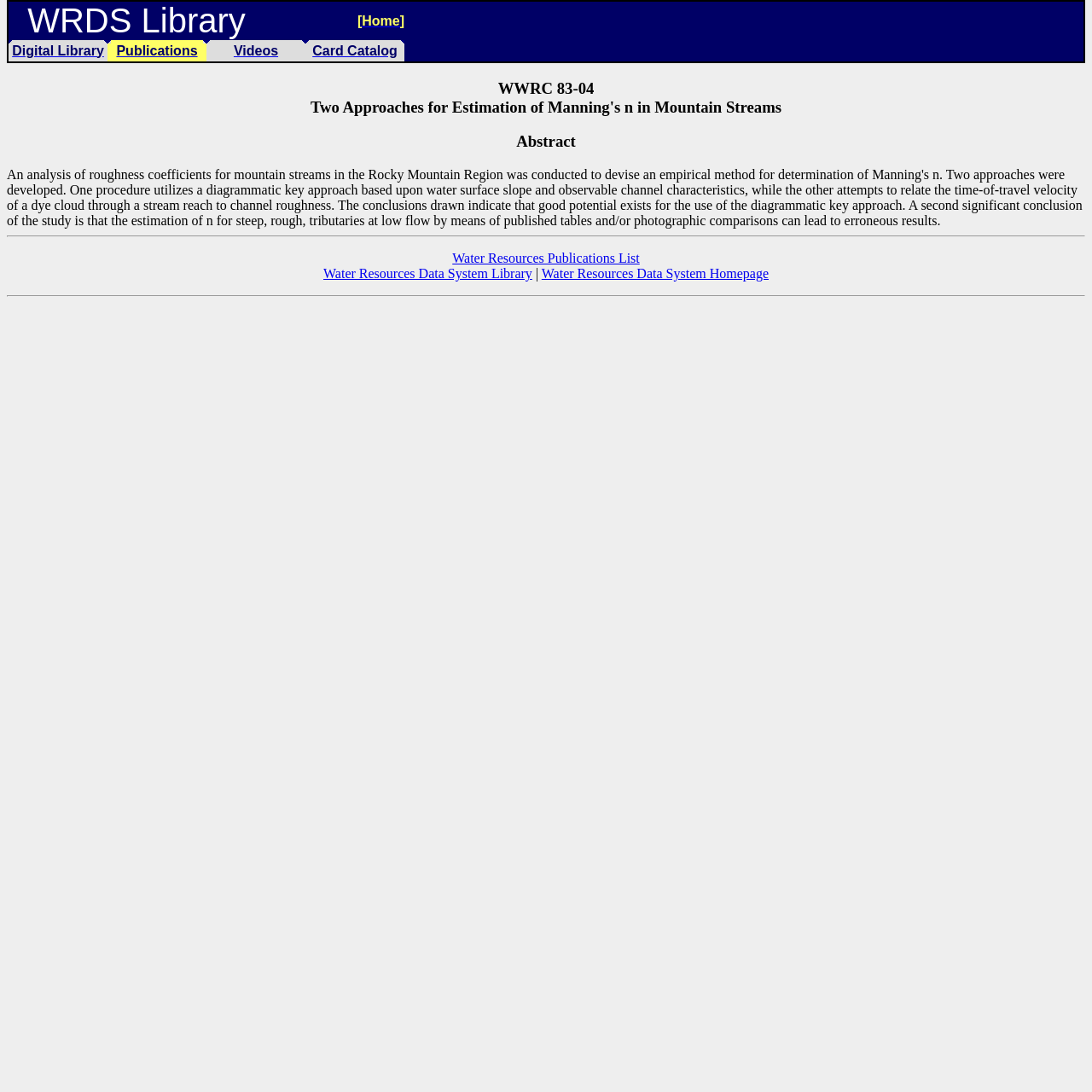Determine the bounding box coordinates for the area you should click to complete the following instruction: "watch videos".

[0.214, 0.039, 0.255, 0.053]